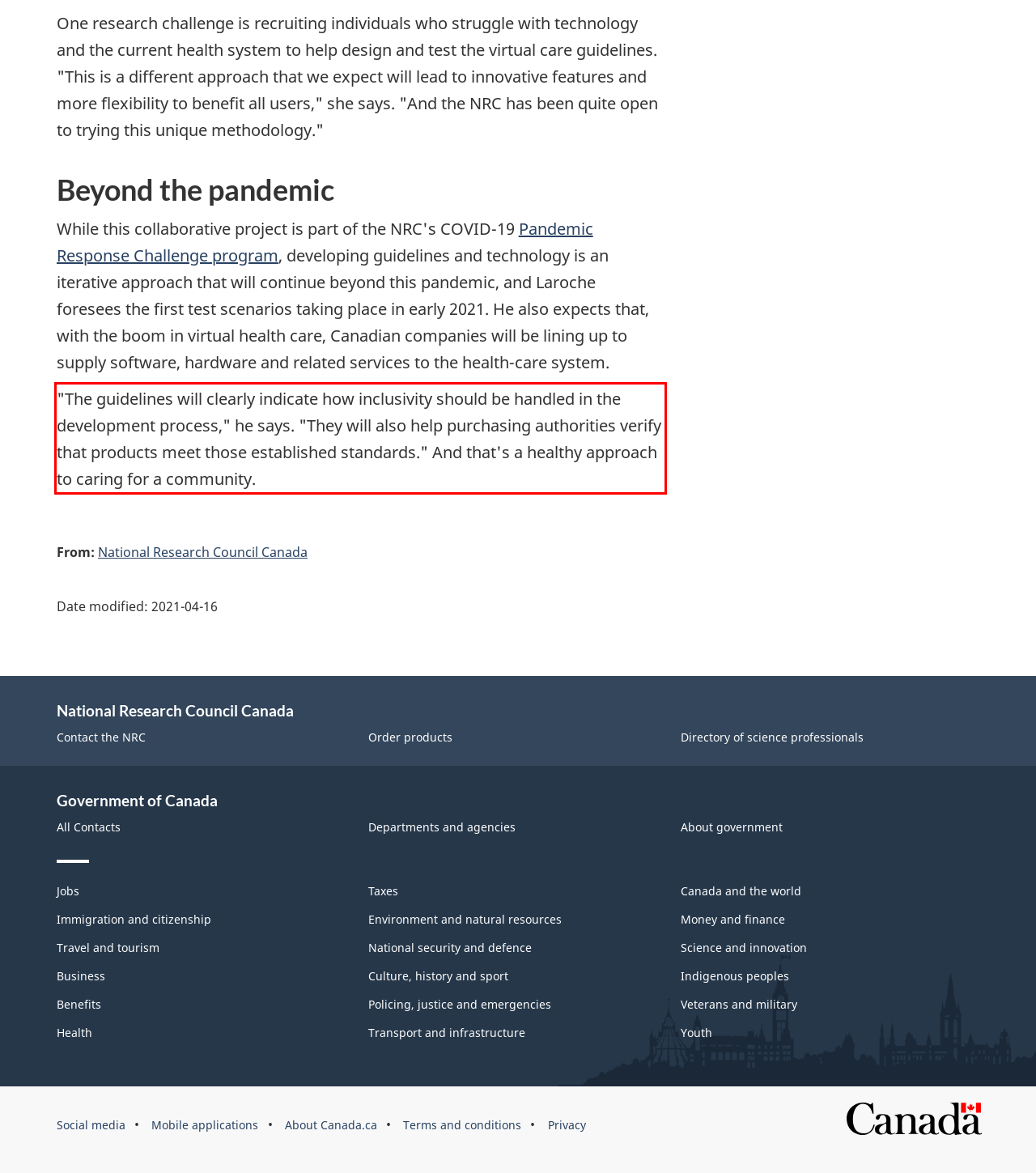Analyze the screenshot of the webpage that features a red bounding box and recognize the text content enclosed within this red bounding box.

"The guidelines will clearly indicate how inclusivity should be handled in the development process," he says. "They will also help purchasing authorities verify that products meet those established standards." And that's a healthy approach to caring for a community.